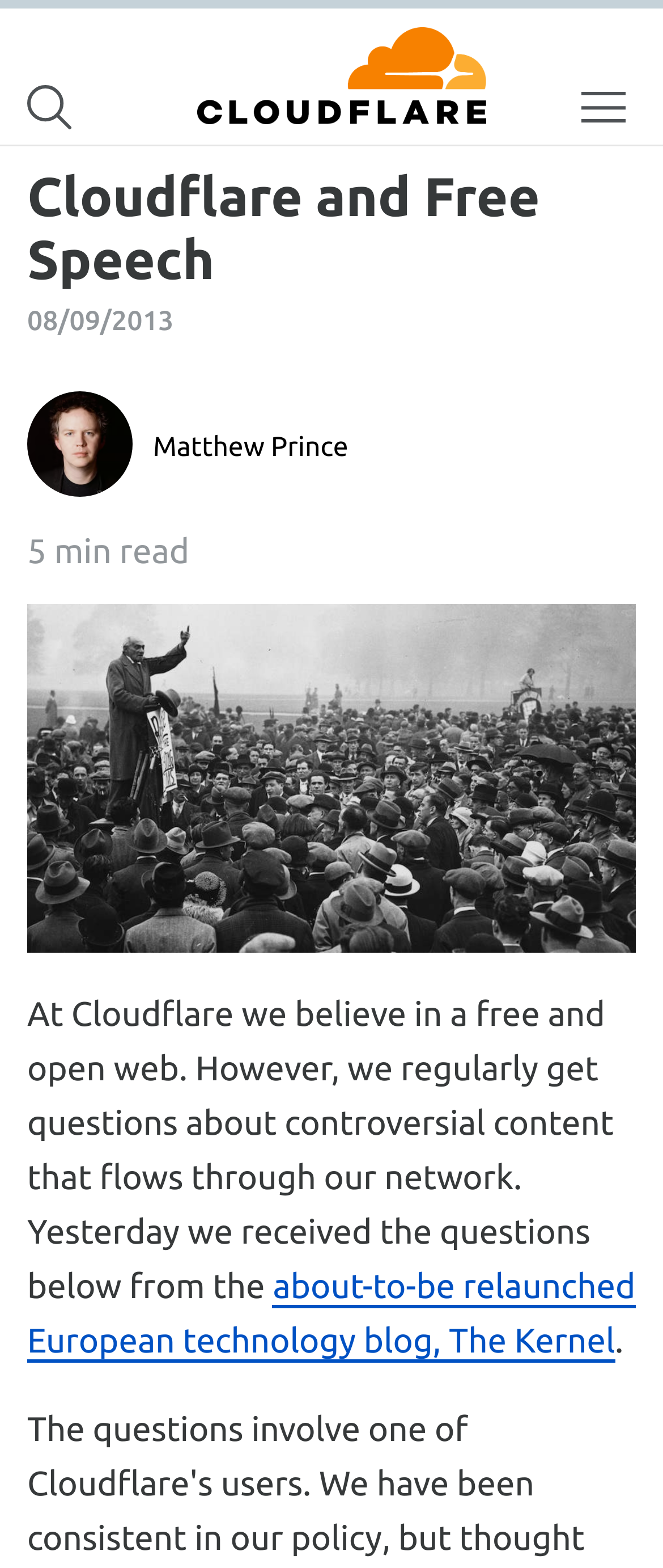Provide a thorough description of the webpage's content and layout.

The webpage appears to be a blog post from Cloudflare, with the title "Cloudflare and Free Speech". At the top left, there is a link to "The Cloudflare Blog" accompanied by an image. Next to it, on the left side, is a magnifier icon link. On the top right, there is a hamburger menu button with an image.

Below the top navigation, there is a progress bar indicating the reading progress. The main content starts with a heading "Cloudflare and Free Speech" followed by the date "08/09/2013". The author's name, "Matthew Prince", is mentioned twice, with an image accompanying each mention. The estimated reading time, "5 min read", is displayed below.

The main article content is divided into paragraphs, with the first paragraph starting with "At Cloudflare we believe in a free and open web. However, we regularly get questions about controversial content that flows through our network. Yesterday we received the questions below from the...". There is also an image embedded in the article, although its content is not specified. The article continues with a link to "The Kernel", a European technology blog.